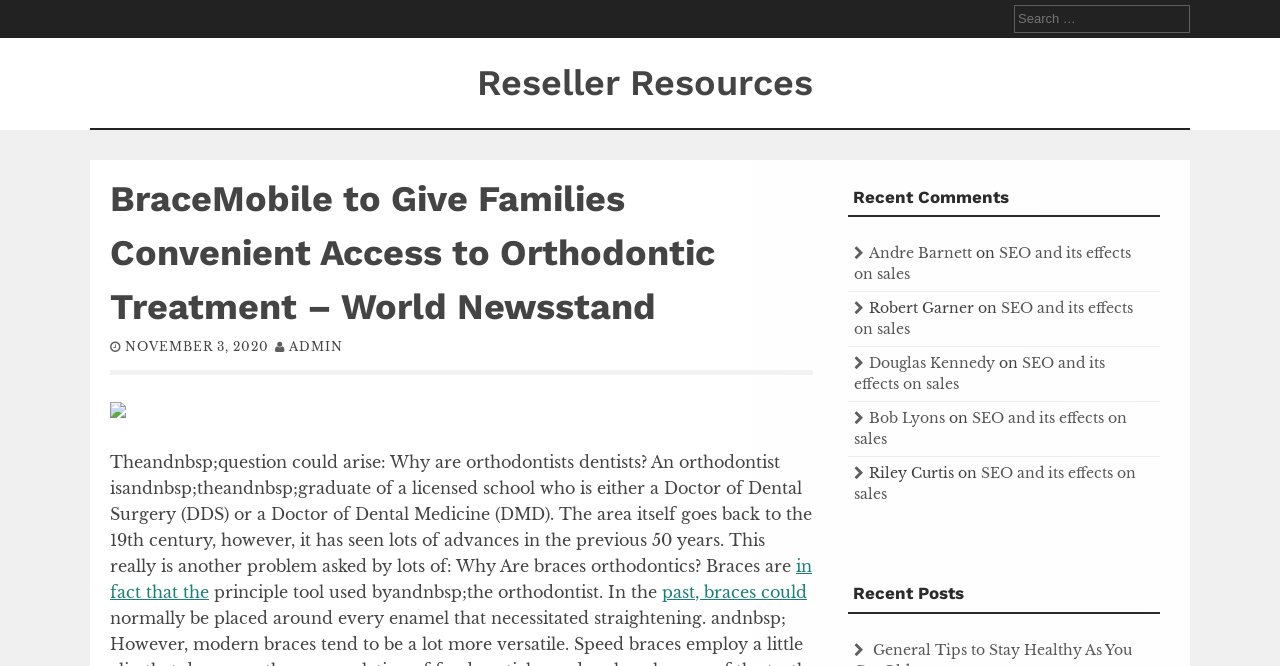Identify the bounding box coordinates of the clickable region to carry out the given instruction: "Read the recent post about SEO and its effects on sales".

[0.667, 0.366, 0.884, 0.425]